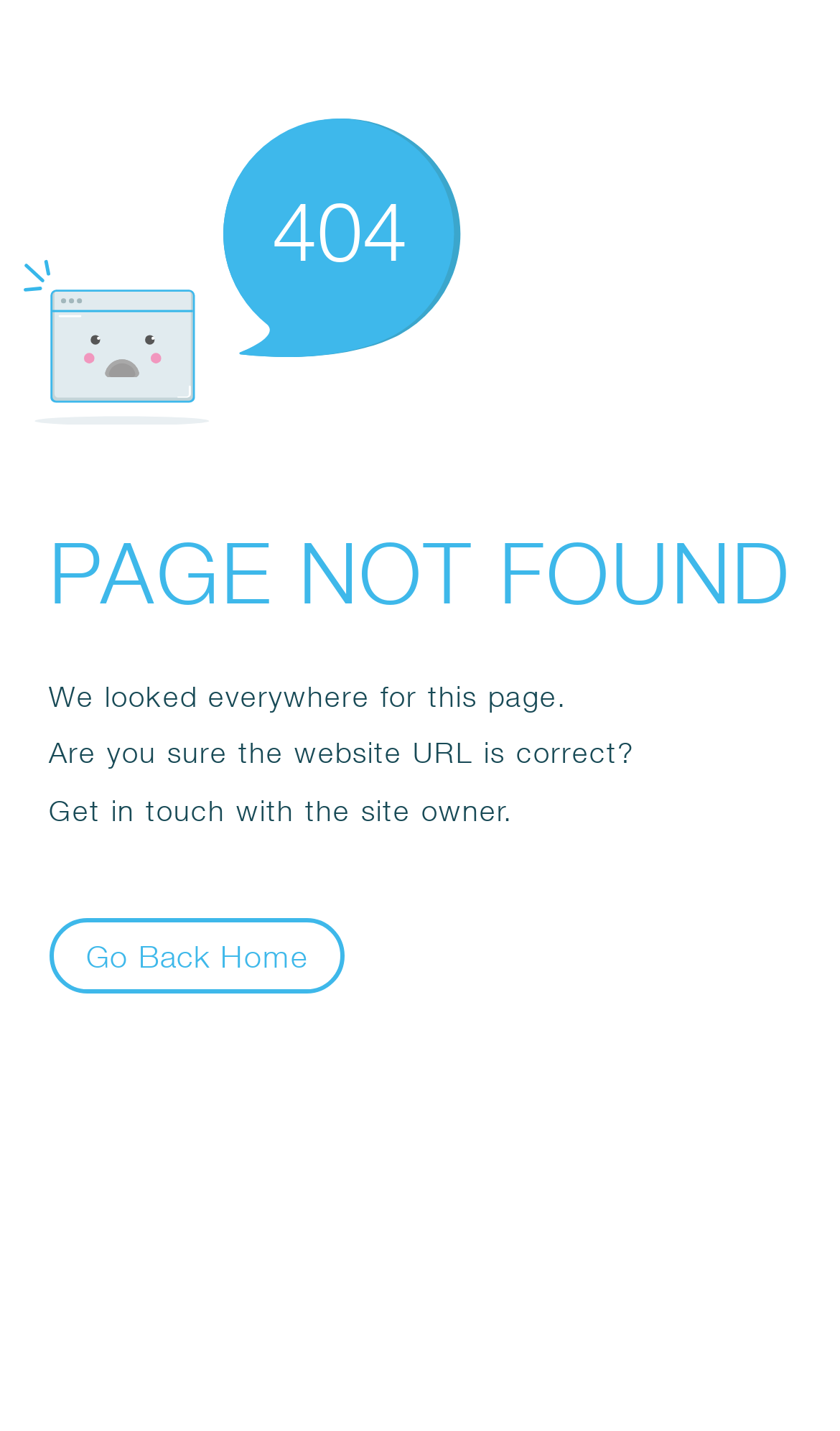What is the error code displayed?
Can you give a detailed and elaborate answer to the question?

The error code is displayed as a static text '404' within the SvgRoot element, which is a child of the Root Element 'Error'.